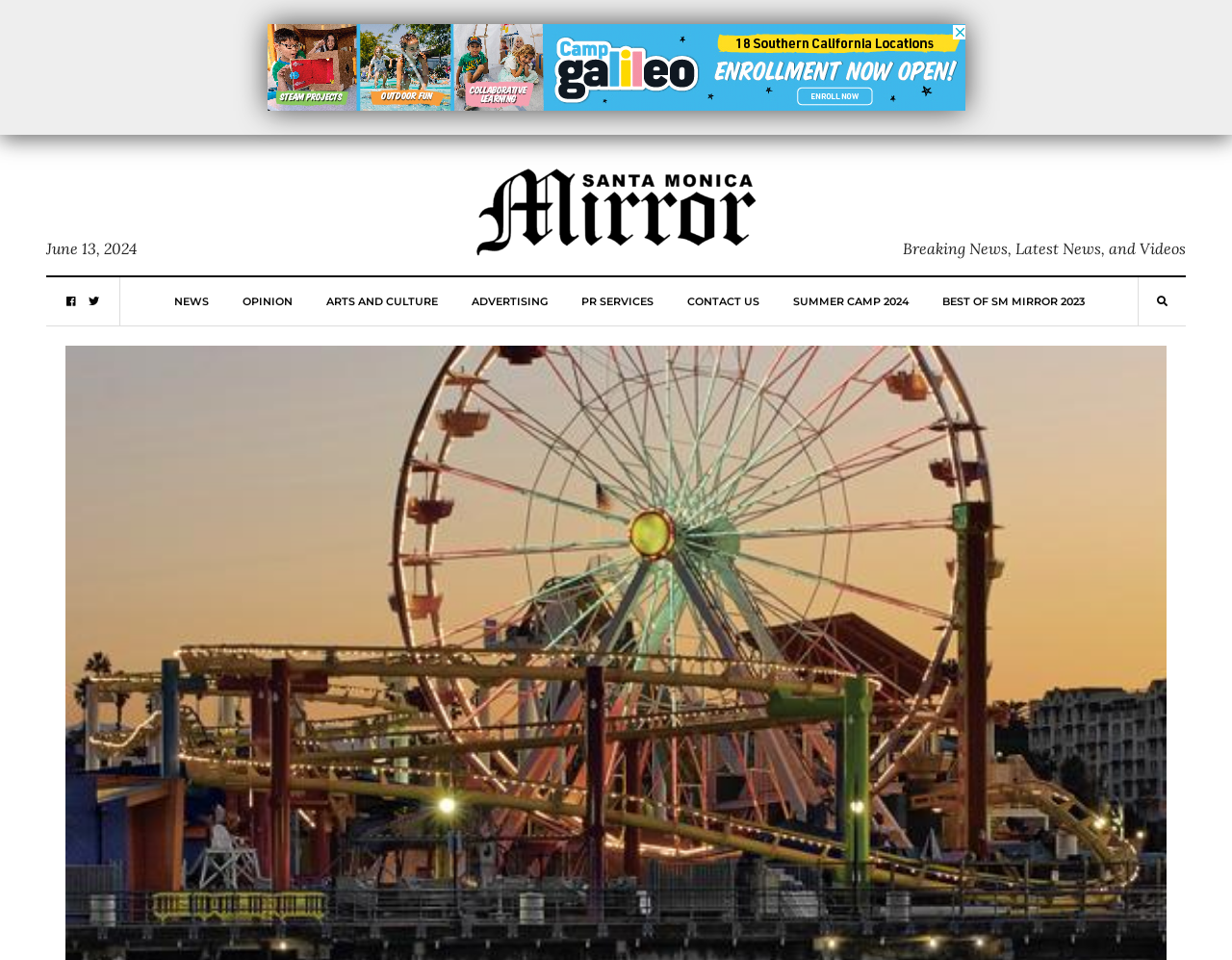Find the bounding box coordinates of the element you need to click on to perform this action: 'view NEWS page'. The coordinates should be represented by four float values between 0 and 1, in the format [left, top, right, bottom].

[0.141, 0.289, 0.169, 0.339]